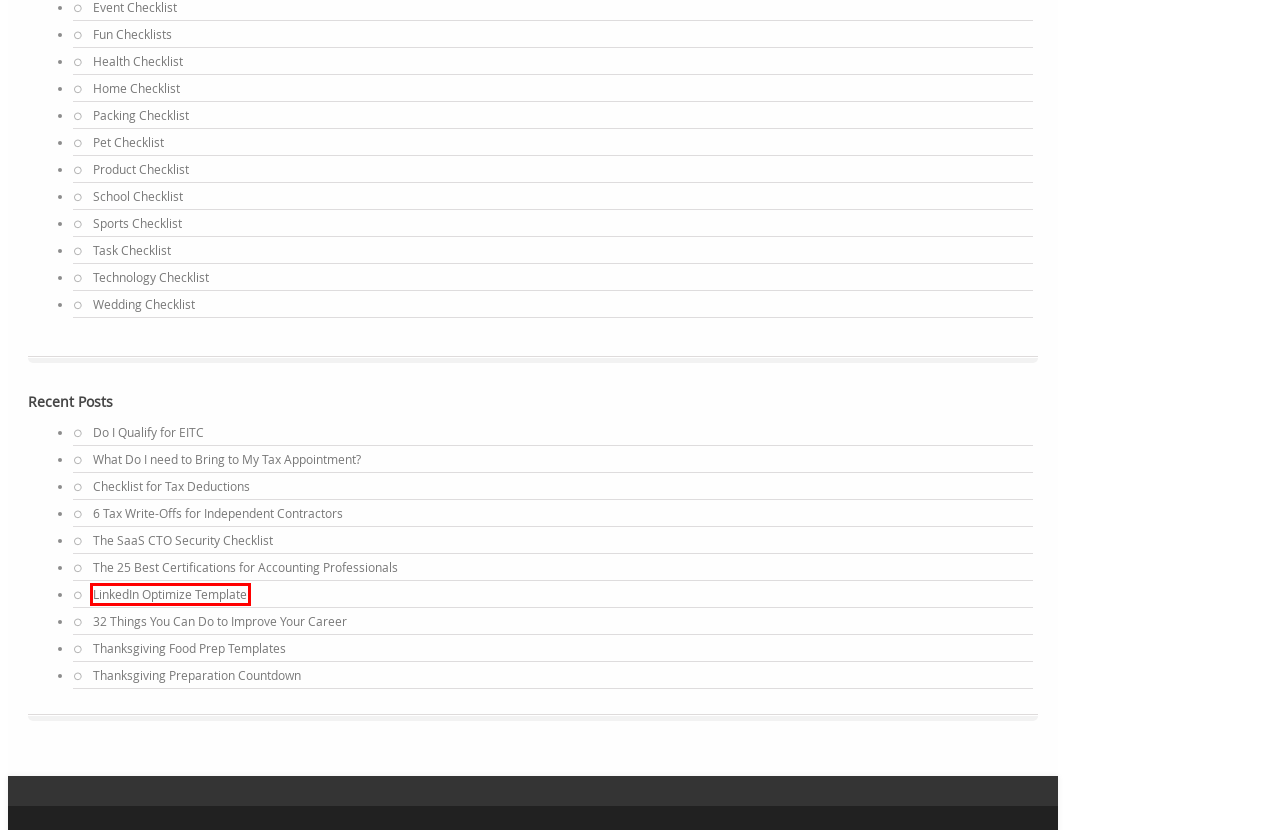Review the webpage screenshot and focus on the UI element within the red bounding box. Select the best-matching webpage description for the new webpage that follows after clicking the highlighted element. Here are the candidates:
A. Health Checklist | Health Checklist Templates
B. Packing Checklist – Checklist Template
C. Fun Checklists – Checklist Template
D. Pet Checklist | Pet Checklists | Pet Checklist Template
E. LinkedIn Optimize Template: Optimize Your LinkedIn Profile Today!
F. Technology Checklist – Checklist Template
G. What Do I need to Bring To My Appointment: Tax Template
H. Thanksgiving Preparation Countdown

E